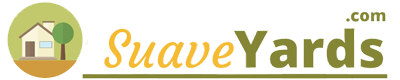Generate a complete and detailed caption for the image.

The logo of Suave Yards features a stylized depiction of a charming house set against a backdrop of greenery. Adorned with a tree and a vibrant color palette, the logo reflects the site's focus on gardening and yard care. The text "SuaveYards.com" is prominently displayed, with "Suave" in a playful orange font and "Yards" in a sturdy green, emphasizing a blend of sophistication and nature. This logo serves as an inviting representation of the website, appealing to gardening enthusiasts seeking tips and advice for creating beautiful outdoor spaces.